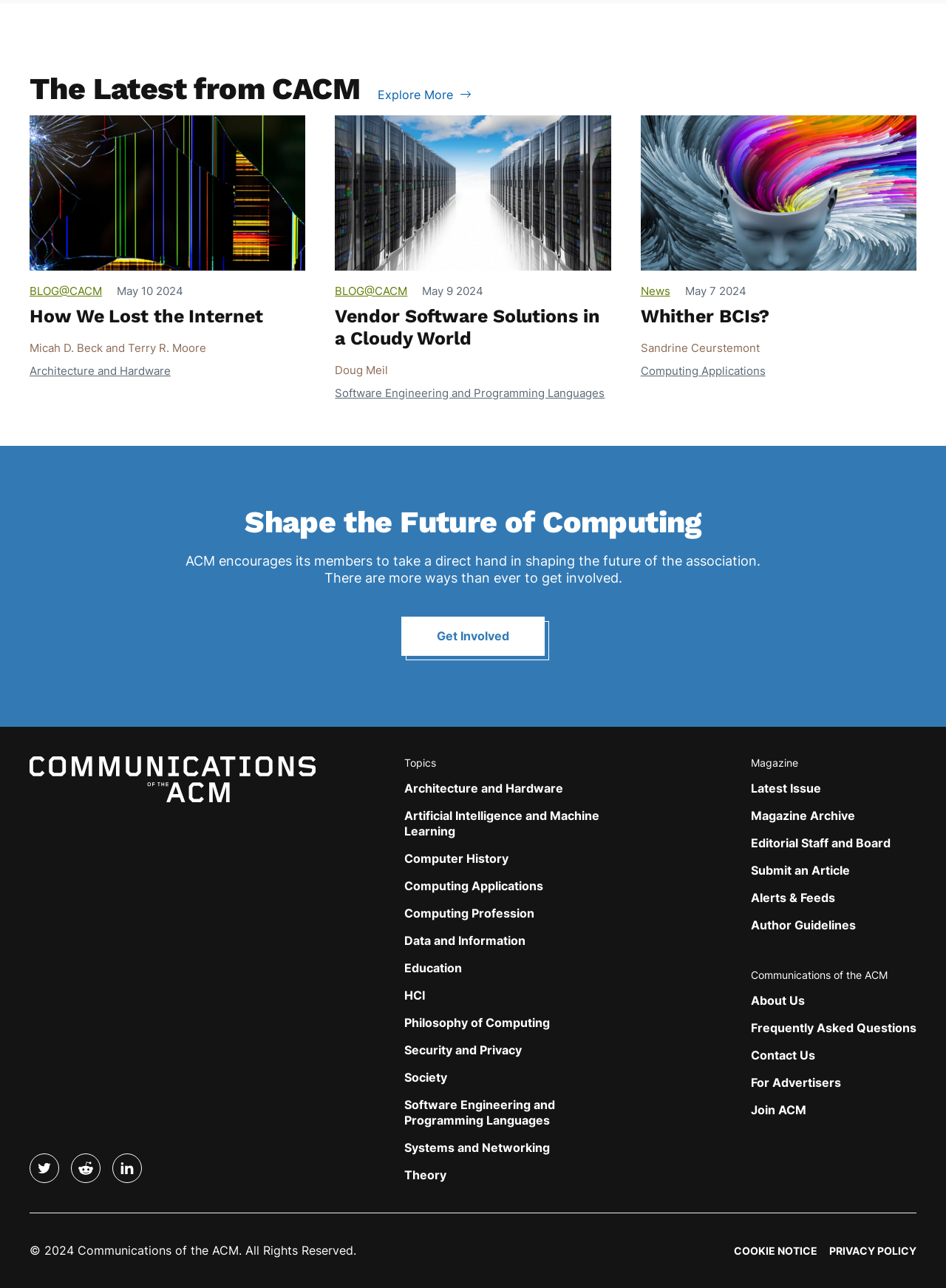From the details in the image, provide a thorough response to the question: What is the topic of the first article?

I found the 'link' element with the text 'Architecture and Hardware' inside the first 'article' element [797]. This text is likely to be the topic of the first article.